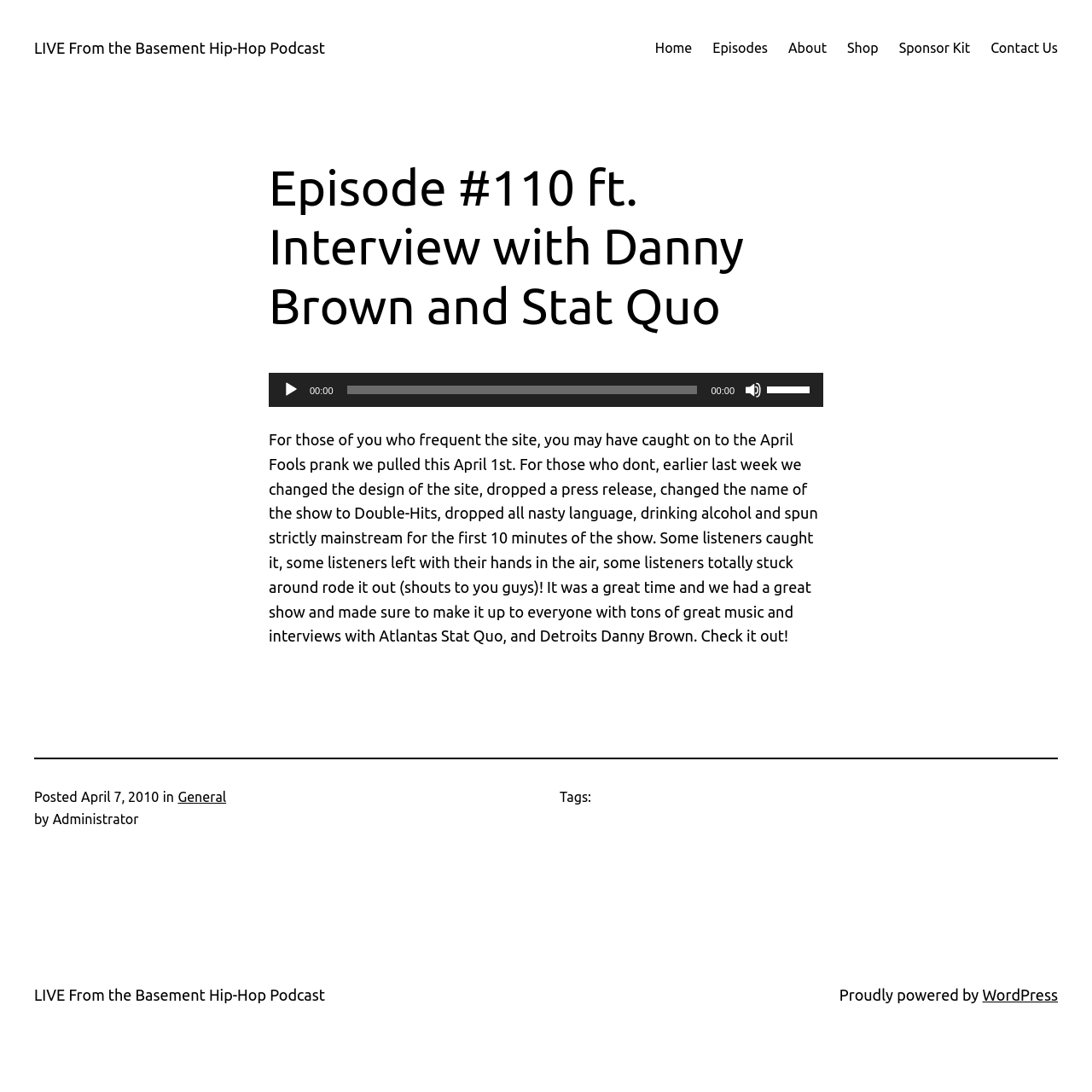Find and indicate the bounding box coordinates of the region you should select to follow the given instruction: "Read more about the 'Episode #110' interview".

[0.246, 0.144, 0.754, 0.307]